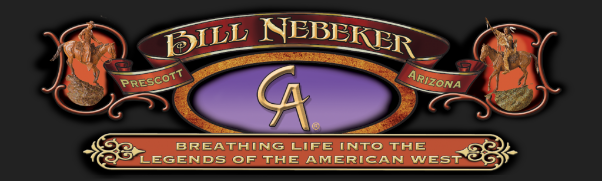What is the initial of the emblem set against a purple backdrop?
Provide an in-depth and detailed explanation in response to the question.

The caption describes an elegant emblem with the initial 'C' set against a purple backdrop, suggesting a brand identity.